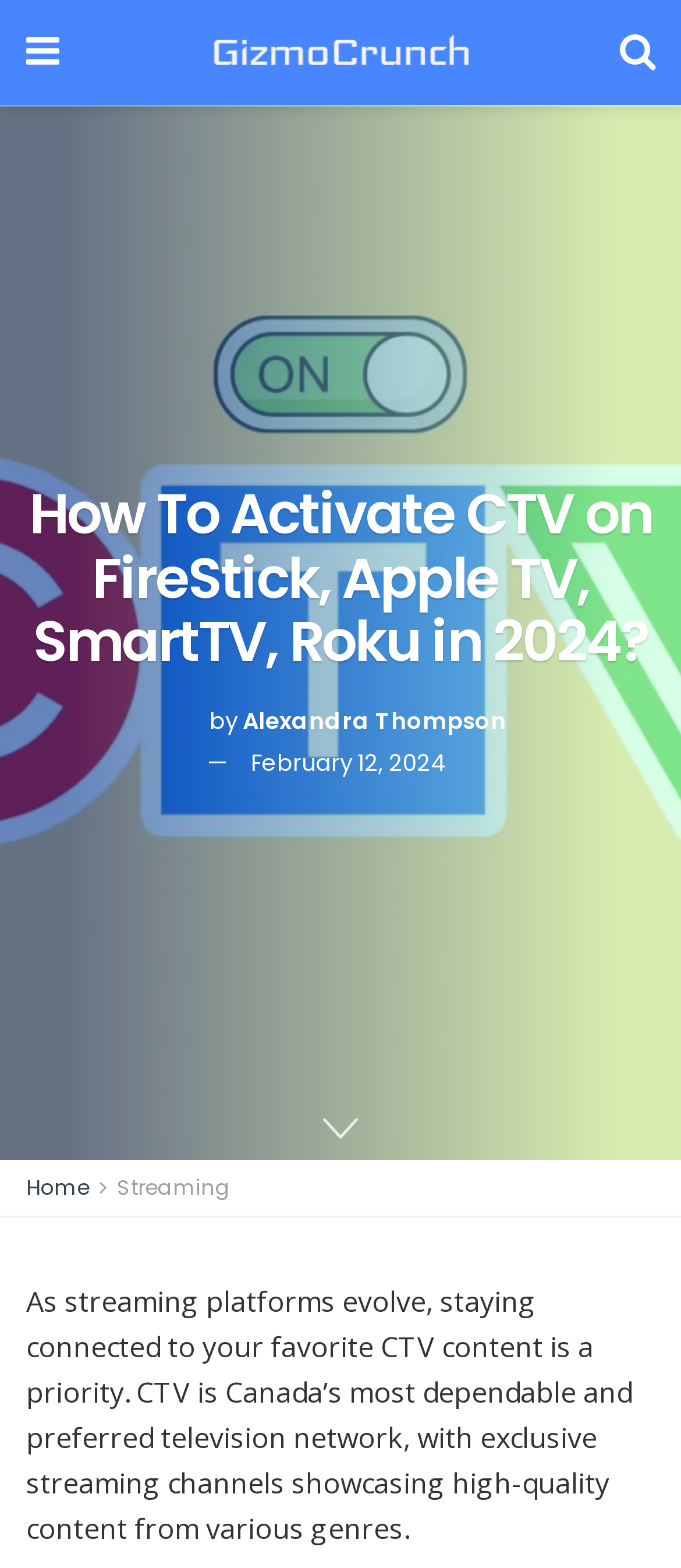From the webpage screenshot, predict the bounding box of the UI element that matches this description: "February 12, 2024".

[0.368, 0.476, 0.655, 0.497]